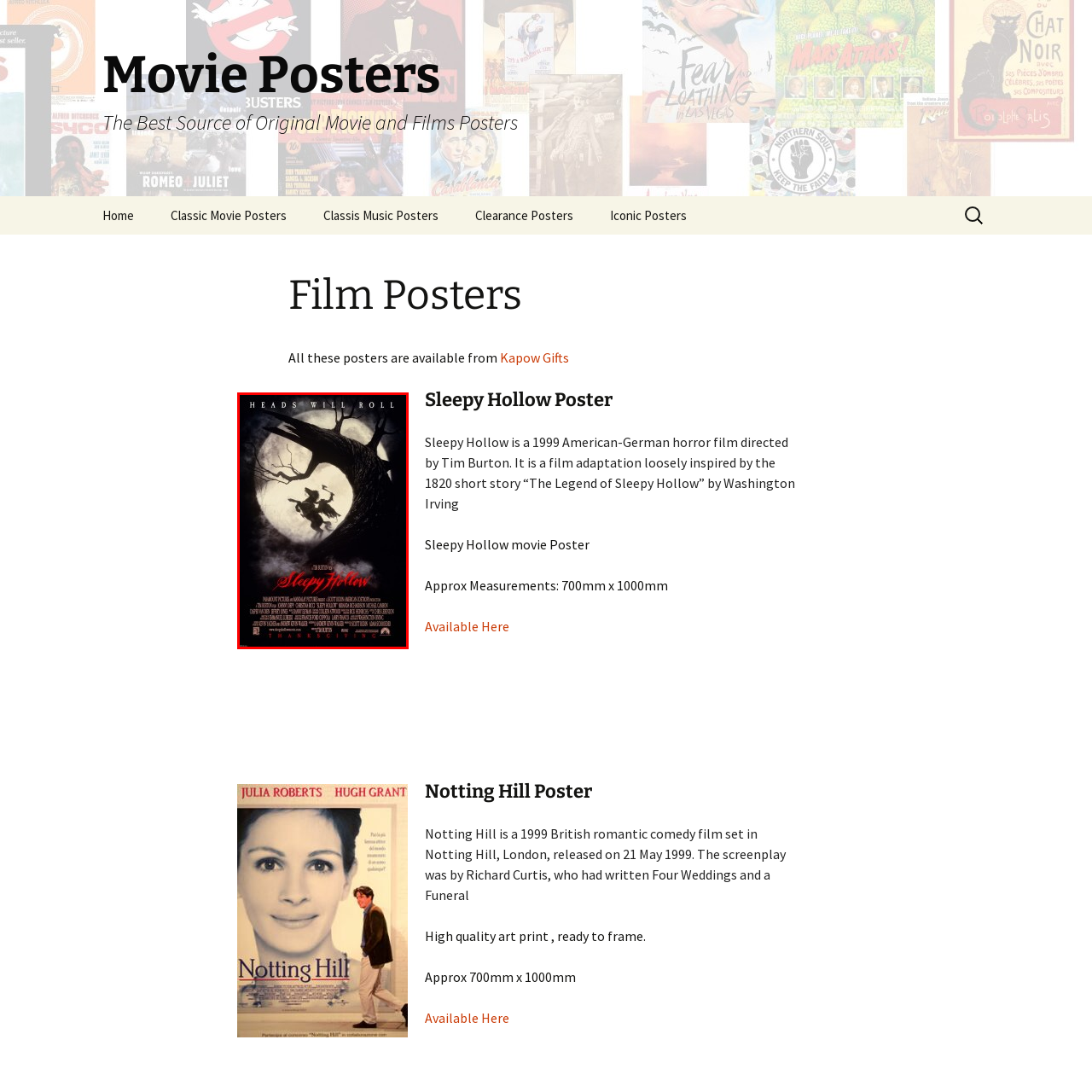Please scrutinize the image marked by the red boundary and answer the question that follows with a detailed explanation, using the image as evidence: 
What is the approximate size of the poster?

The caption provides the dimensions of the poster, stating that it measures approximately 700mm x 1000mm, making it a perfect statement piece for fans of the film and collectors of cinematic art.